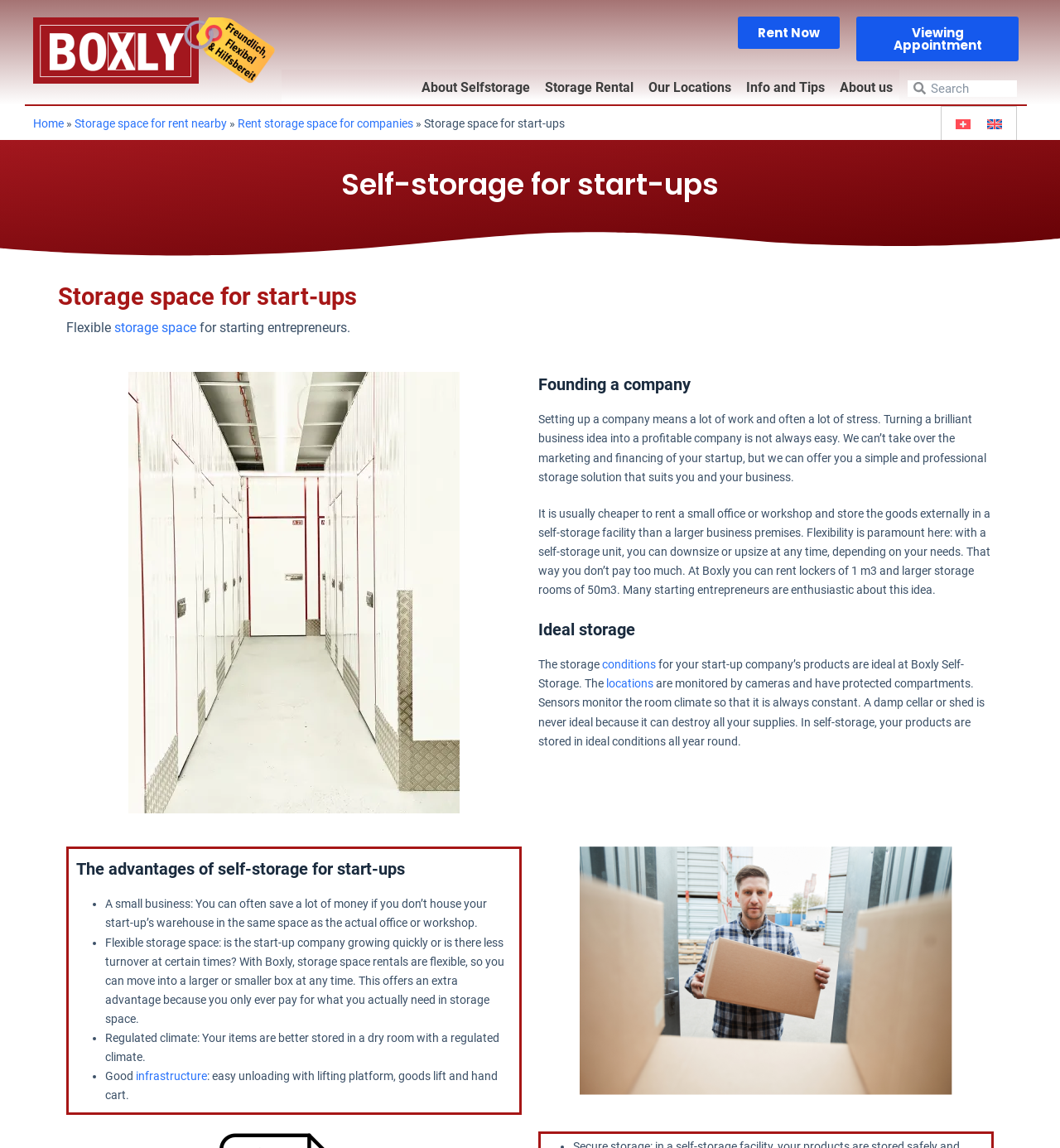Identify the bounding box coordinates of the section that should be clicked to achieve the task described: "go to Janet Stobie's homepage".

None